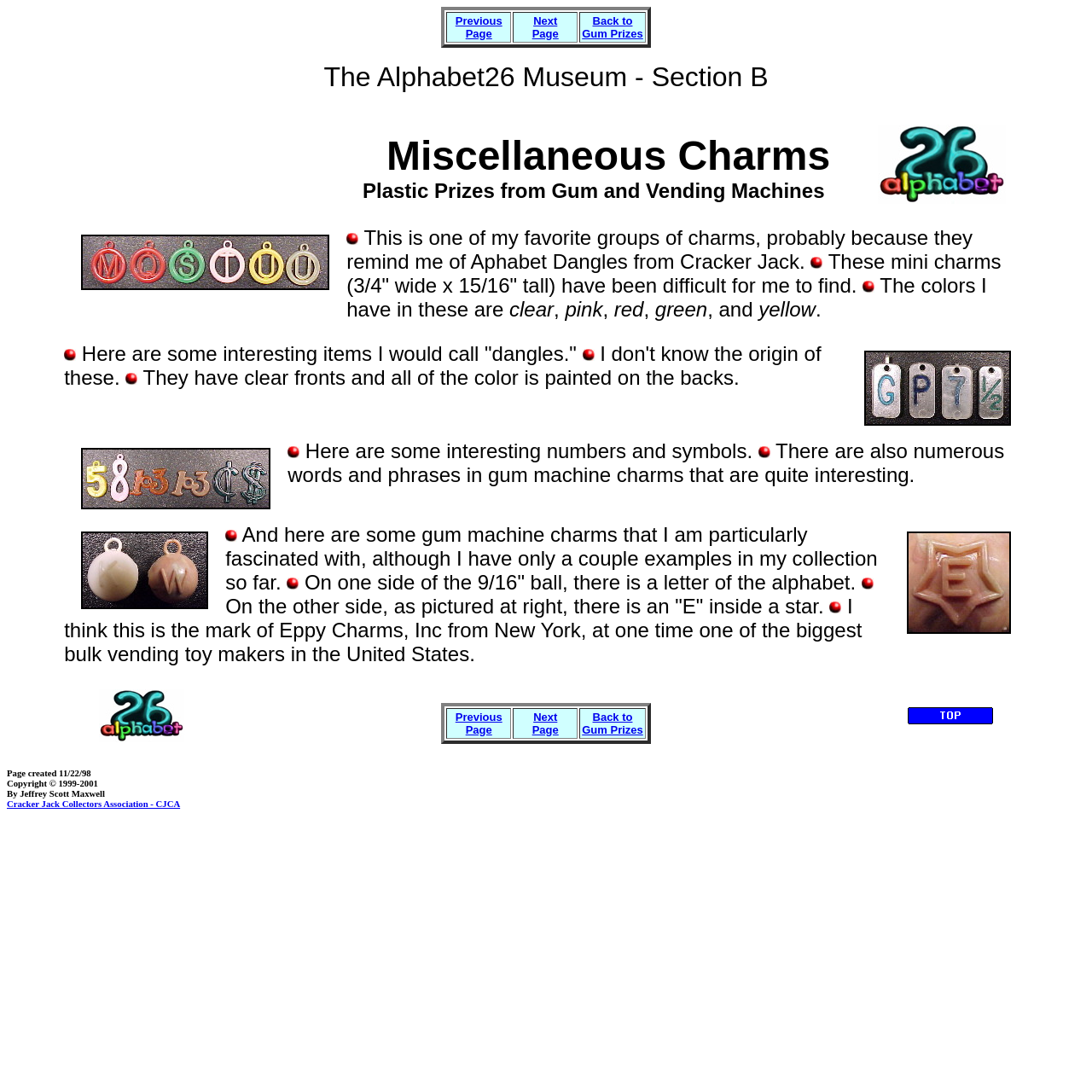Using the information shown in the image, answer the question with as much detail as possible: How many colors of mini charms are mentioned?

I found the answer by reading the text in the LayoutTableCell element that describes the mini charms, which mentions the colors clear, pink, red, green, and yellow.